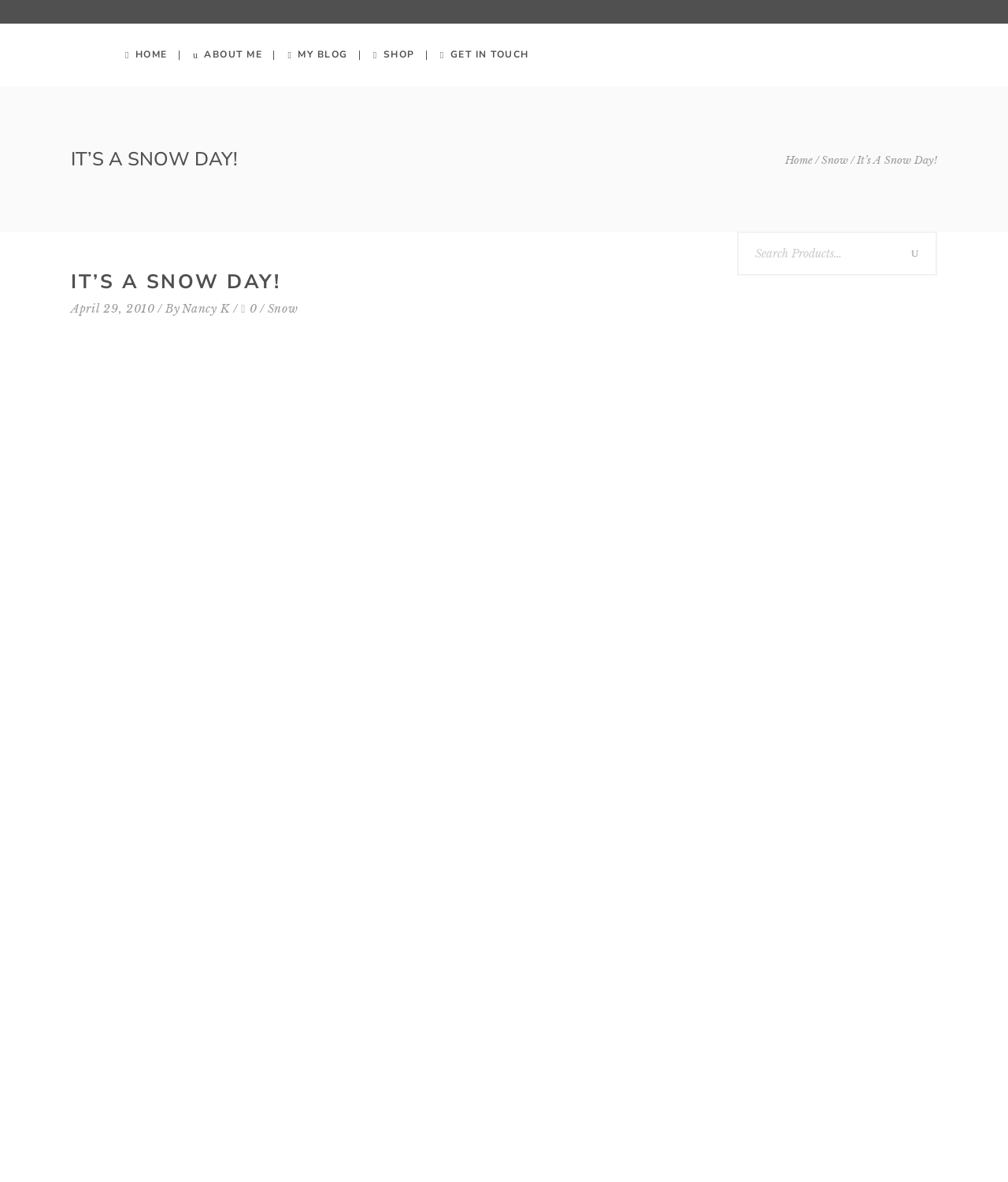Please determine the bounding box coordinates of the clickable area required to carry out the following instruction: "Read the blog post titled IT’S A SNOW DAY!". The coordinates must be four float numbers between 0 and 1, represented as [left, top, right, bottom].

[0.07, 0.123, 0.779, 0.147]